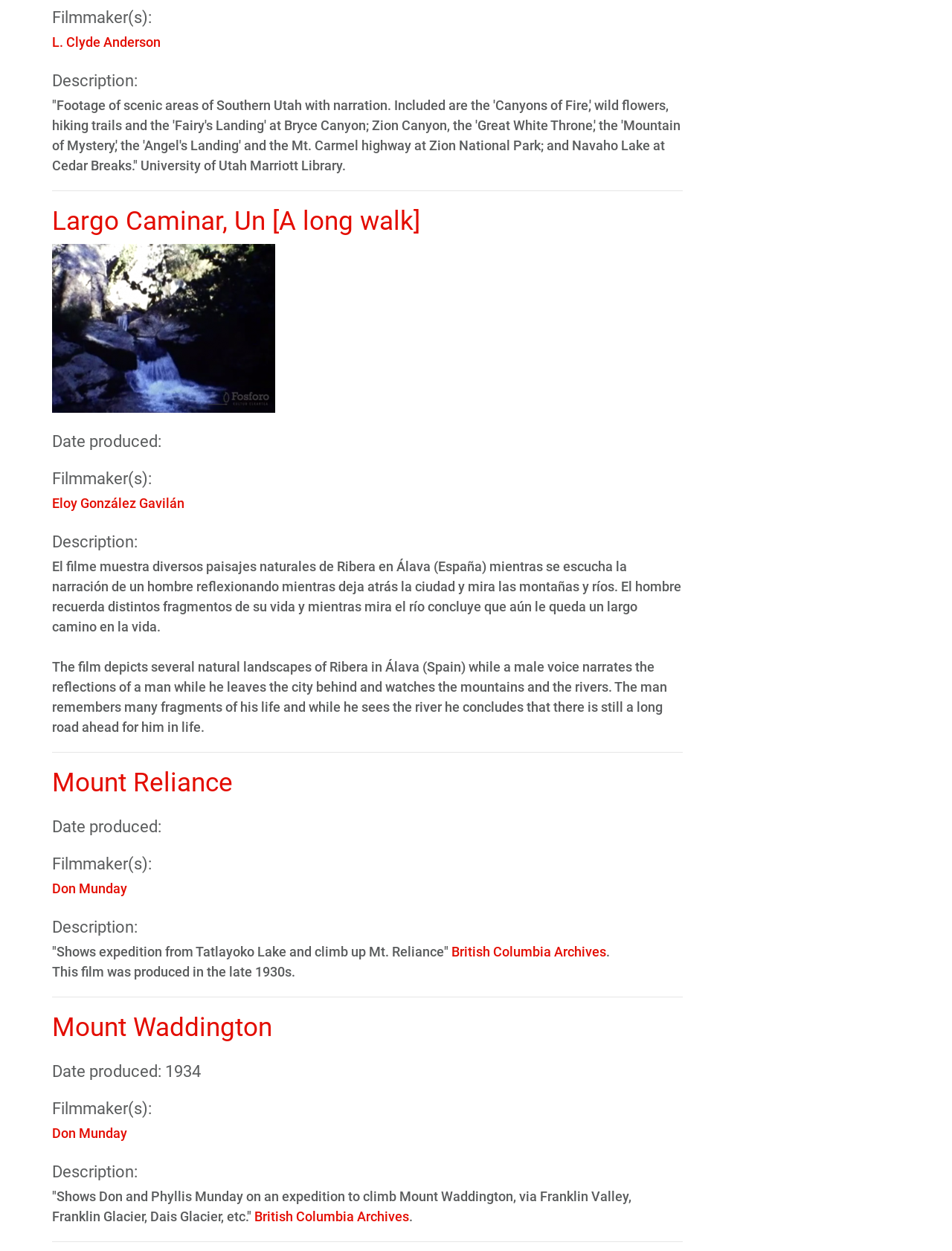Who is the filmmaker of 'Largo Caminar, Un [A long walk]'?
Could you answer the question with a detailed and thorough explanation?

I found the filmmaker of 'Largo Caminar, Un [A long walk]' by looking at the filmmaker section of the second film, which is 'Eloy González Gavilán'.